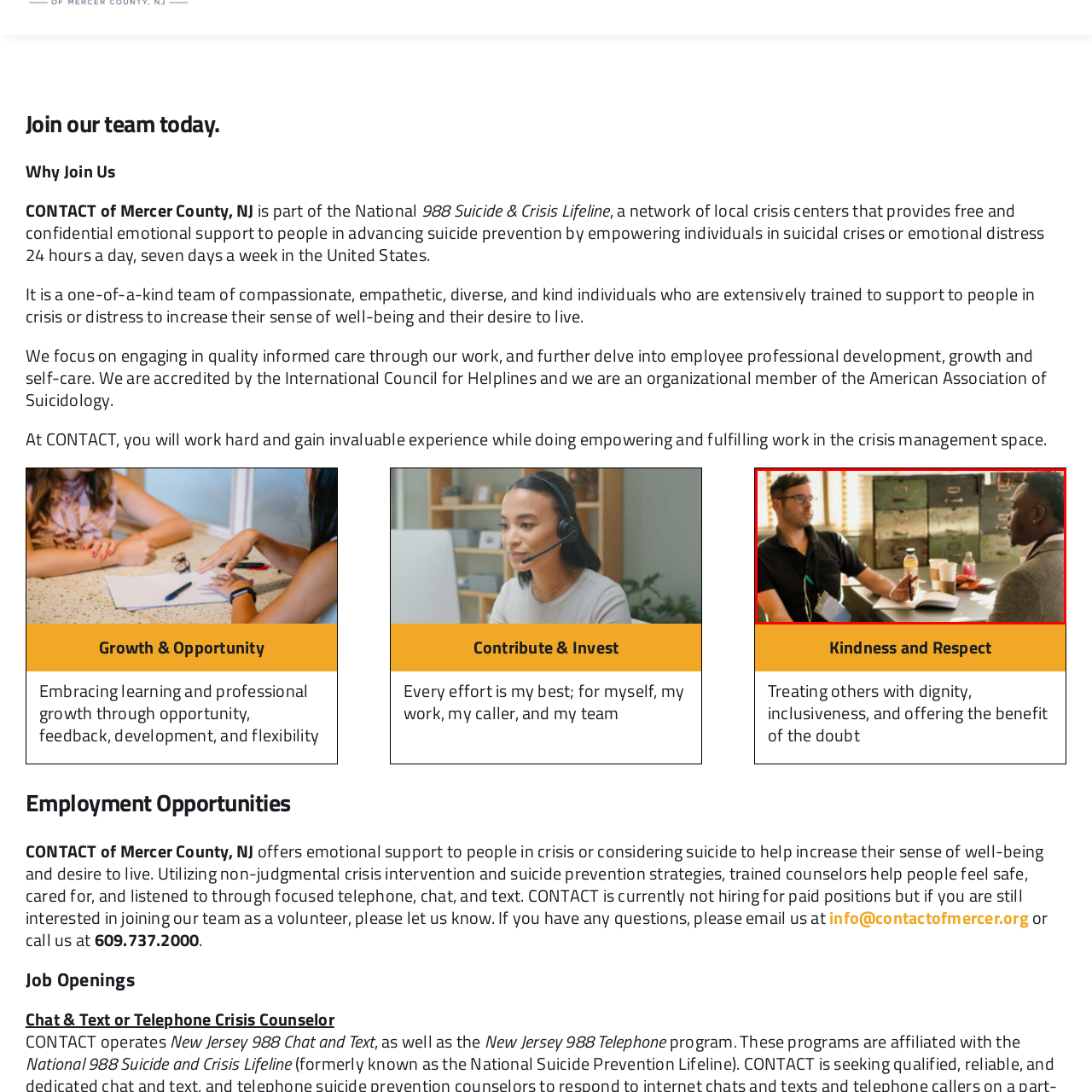Offer a comprehensive narrative for the image inside the red bounding box.

The image features two individuals engaged in a conversation in a well-lit room. One person, seated on the left, is wearing glasses and a dark shirt. He appears to be listening attentively and gesturing with his hand, suggesting he is actively involved in the discussion. The person on the right is dressed in a lighter jacket and appears to be speaking, facing the other individual. 

The setting includes a table with a few drinks and a book, hinting at a relaxed yet focused atmosphere for their dialogue. Behind them, several metal storage boxes add character to the space, suggesting a blend of professionalism and casual interaction. This scene may reflect a supportive environment, potentially in the context of counseling or mentorship, emphasizing the importance of communication and connection.